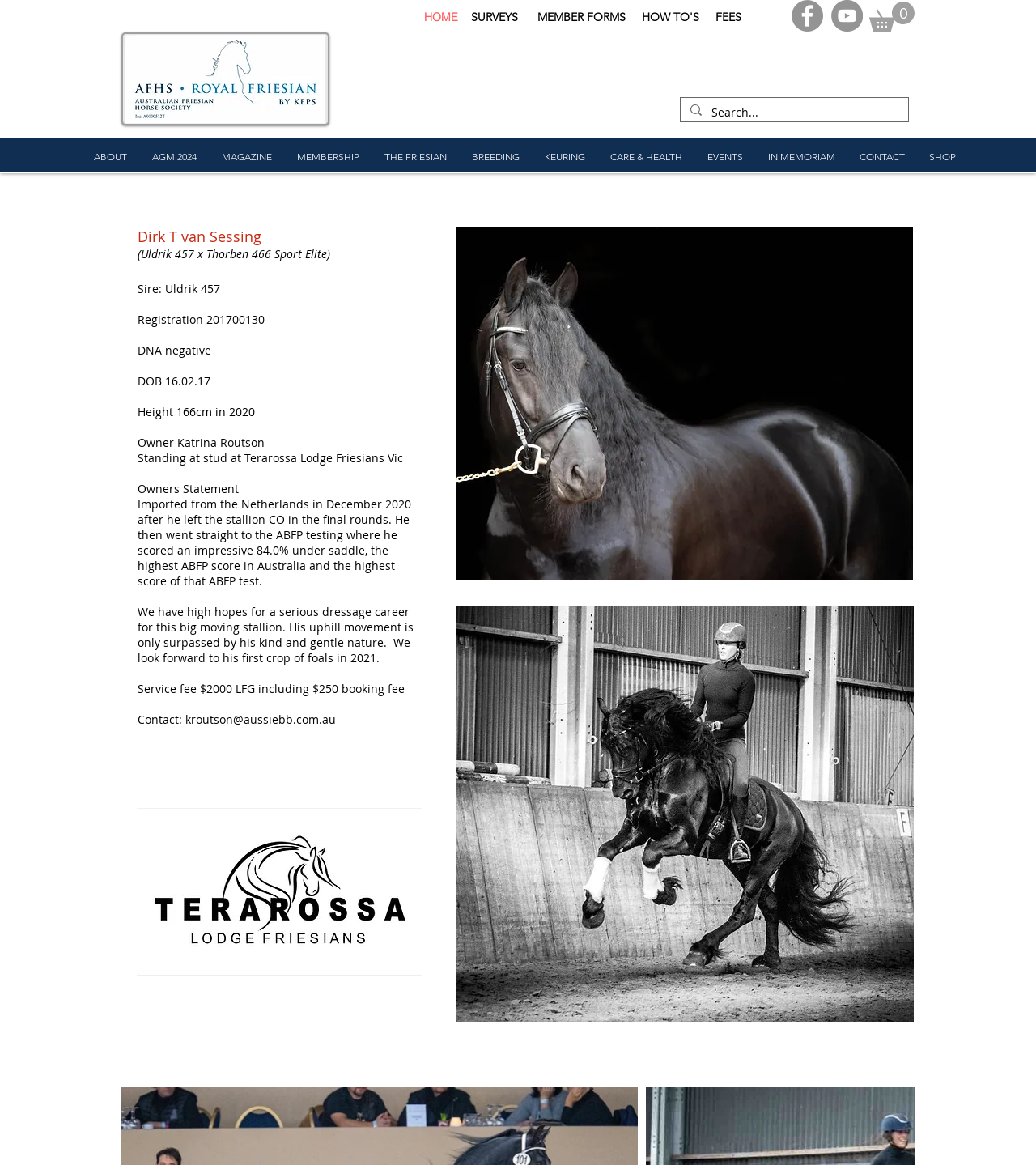Please find the bounding box coordinates of the element that you should click to achieve the following instruction: "Contact the owner via email". The coordinates should be presented as four float numbers between 0 and 1: [left, top, right, bottom].

[0.179, 0.611, 0.324, 0.624]